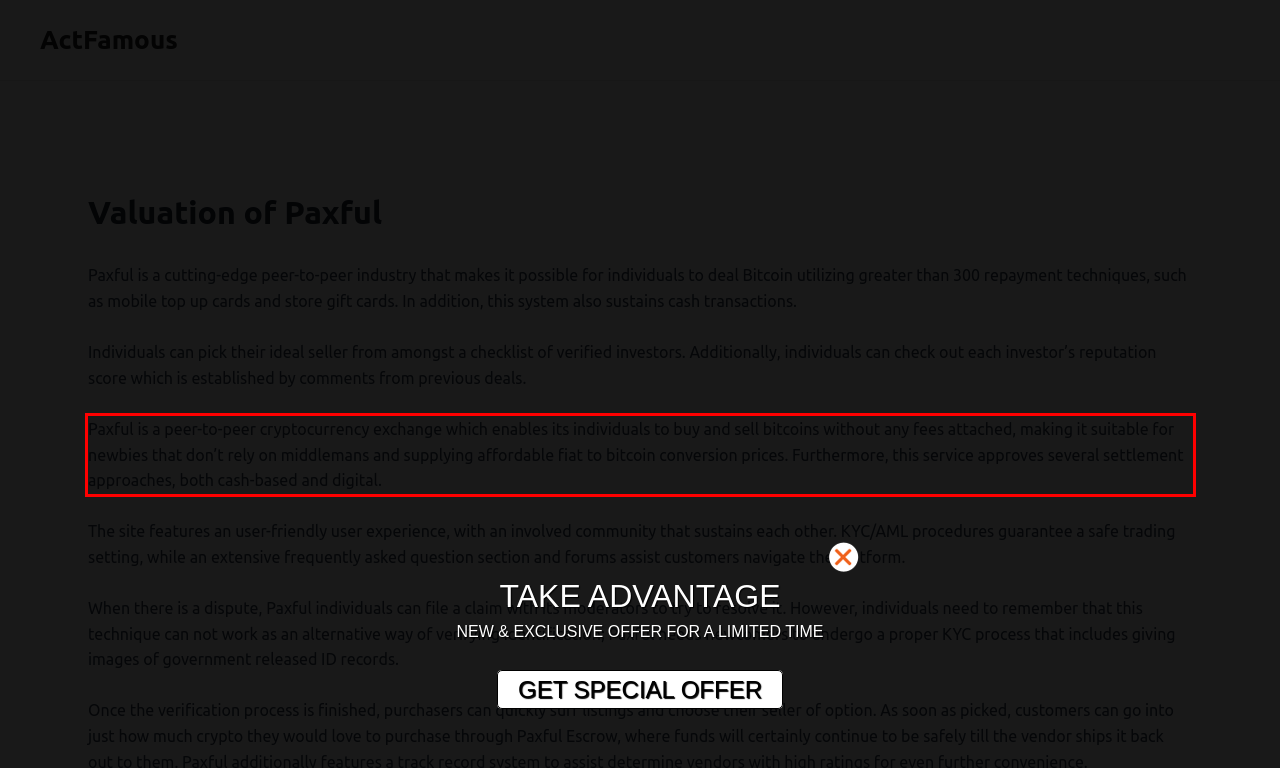Please extract the text content from the UI element enclosed by the red rectangle in the screenshot.

Paxful is a peer-to-peer cryptocurrency exchange which enables its individuals to buy and sell bitcoins without any fees attached, making it suitable for newbies that don’t rely on middlemans and supplying affordable fiat to bitcoin conversion prices. Furthermore, this service approves several settlement approaches, both cash-based and digital.